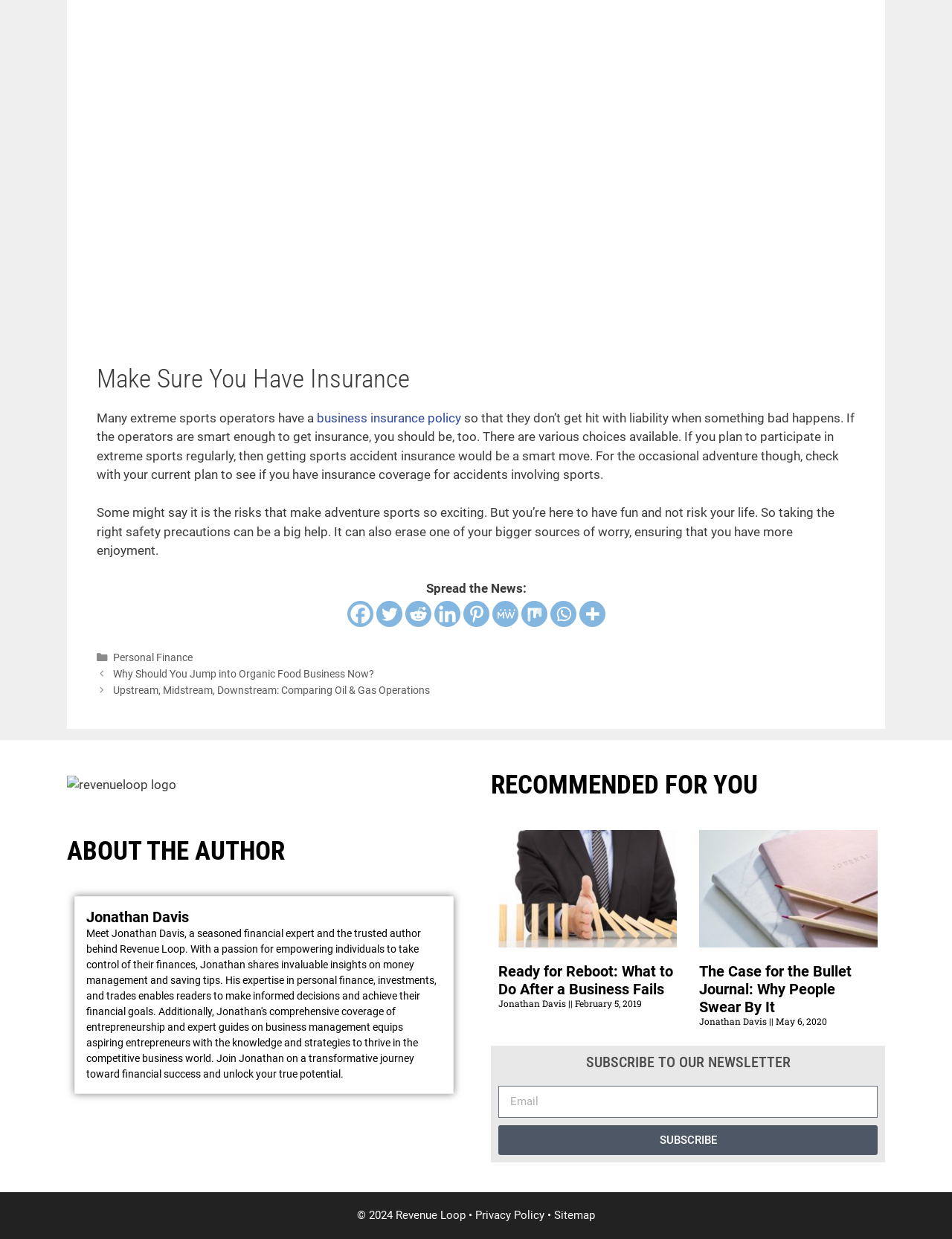Please identify the bounding box coordinates of the clickable area that will allow you to execute the instruction: "Click on the Facebook link to share".

[0.364, 0.485, 0.392, 0.506]